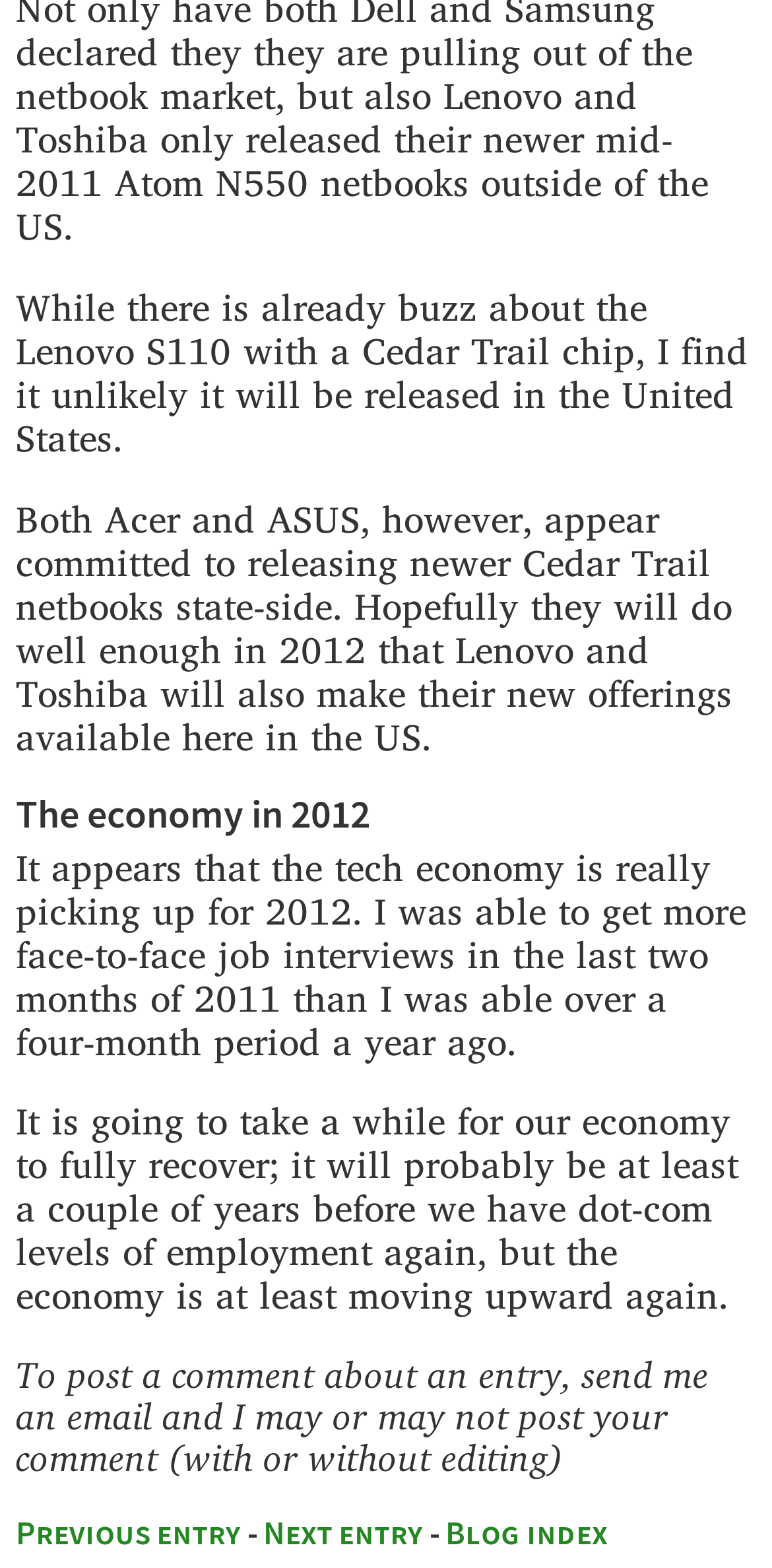Answer the question using only a single word or phrase: 
What is the author's expectation for the economy?

recovery